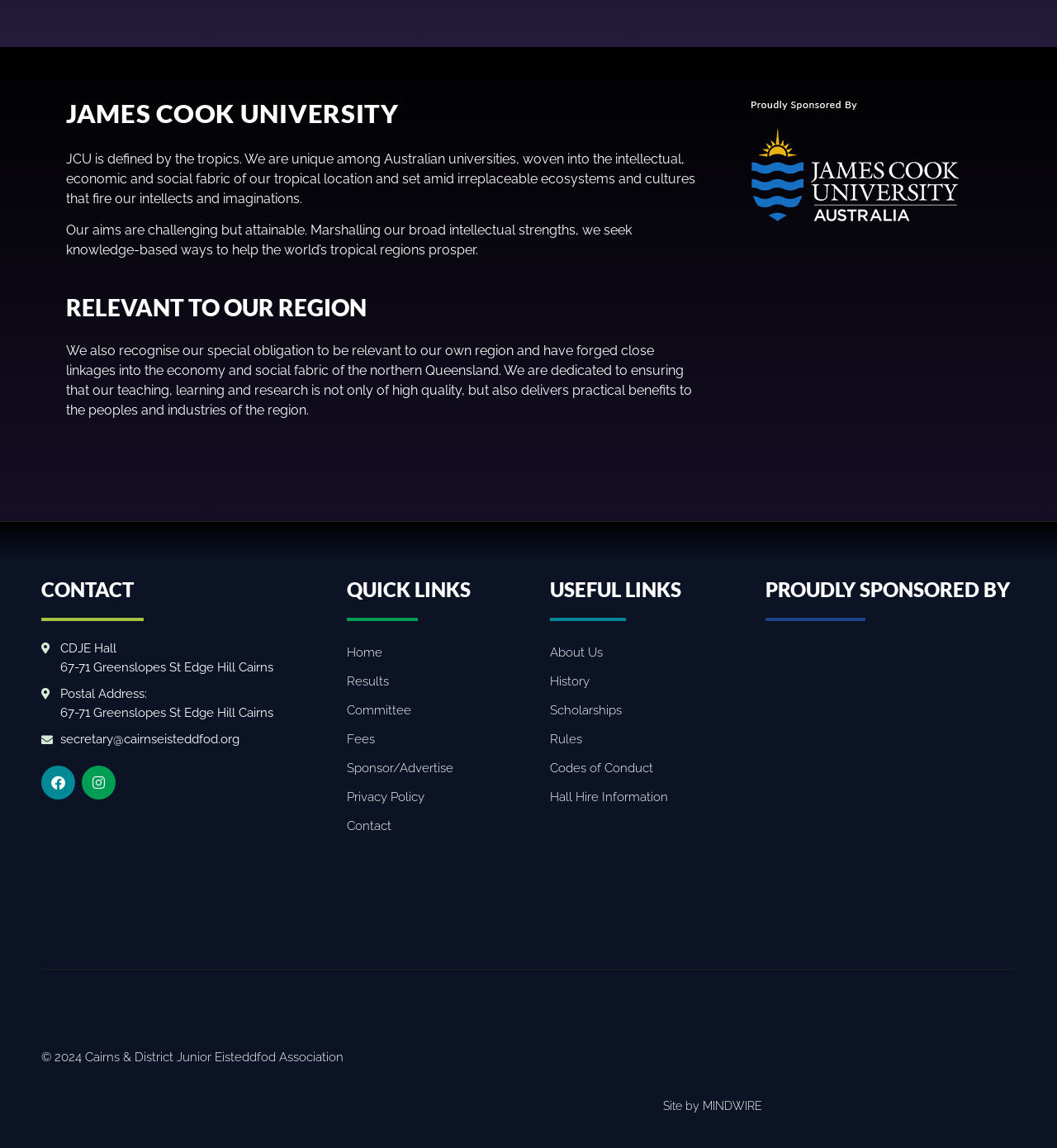Please answer the following question using a single word or phrase: 
What is the postal address of the university?

Not specified